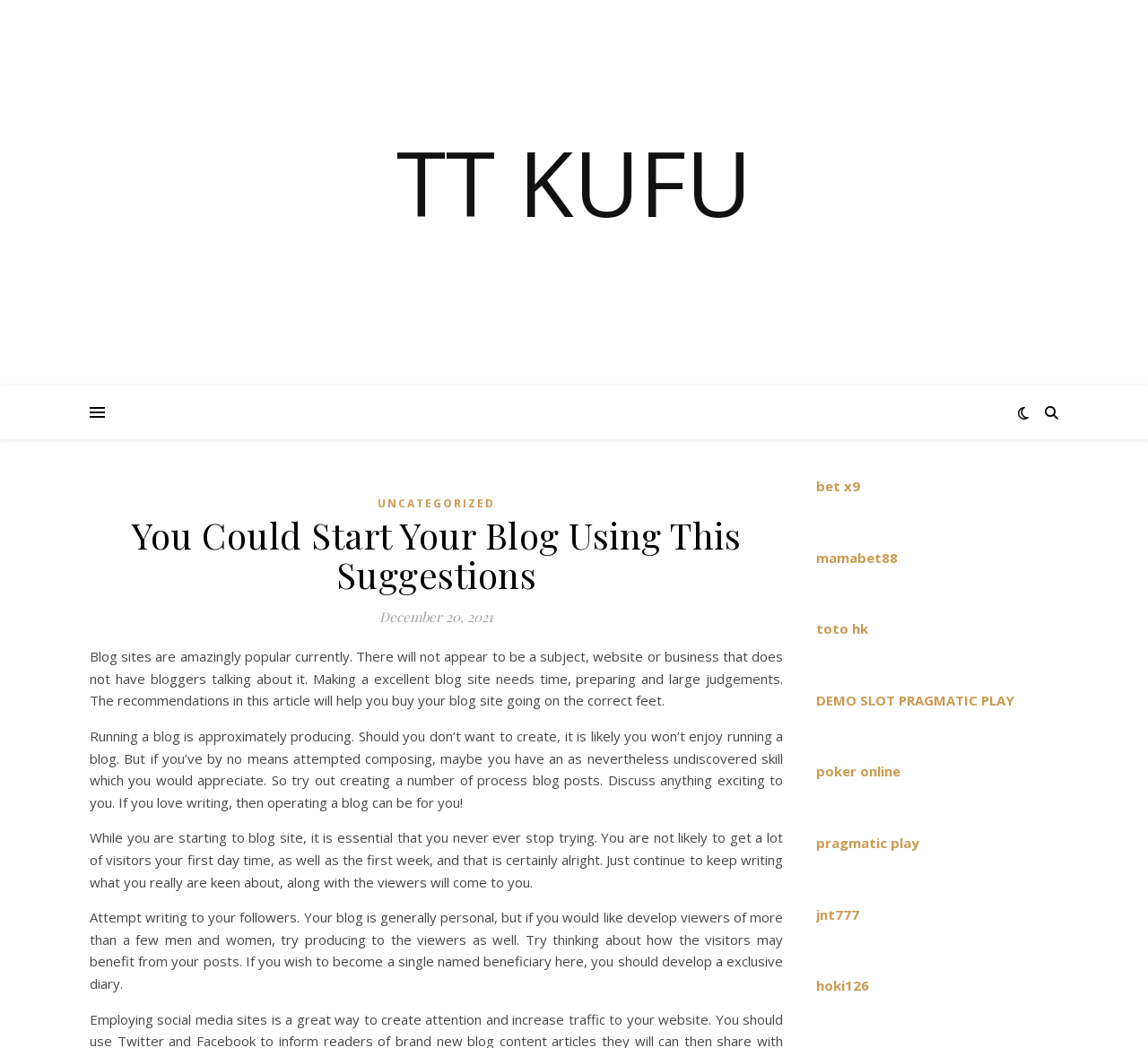Identify and provide the bounding box coordinates of the UI element described: "Tt kufu". The coordinates should be formatted as [left, top, right, bottom], with each number being a float between 0 and 1.

[0.0, 0.131, 1.0, 0.216]